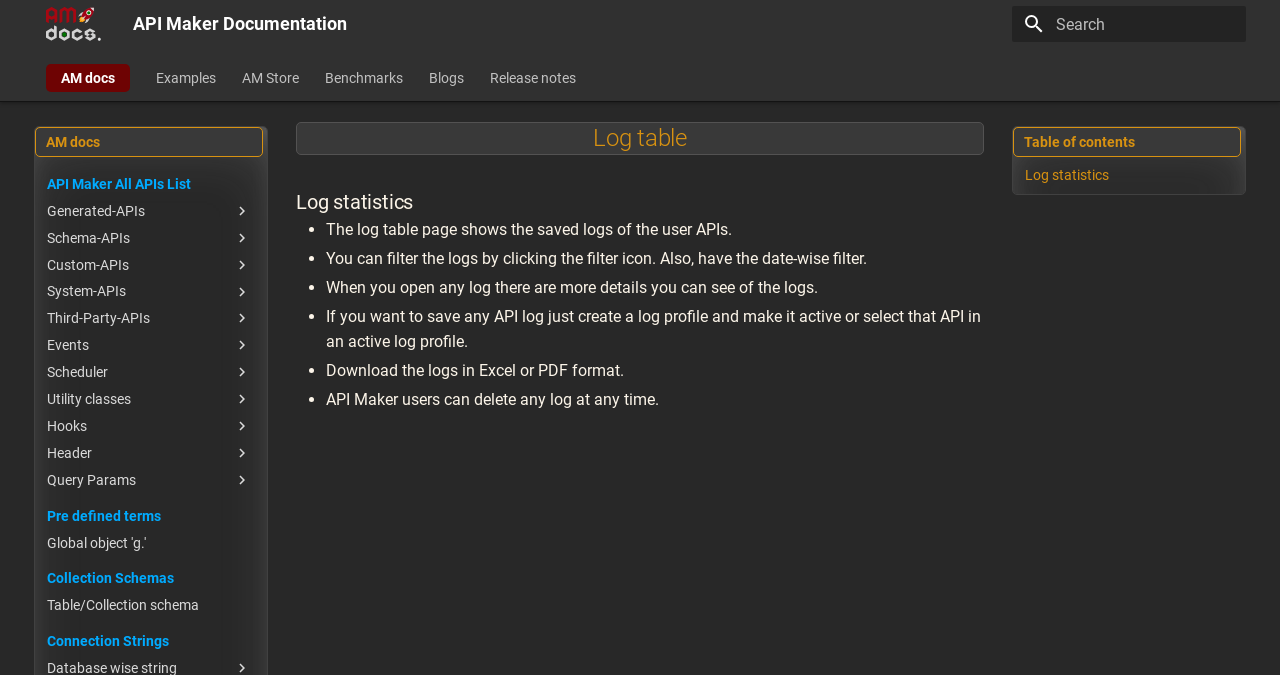What can API Maker users do with any log?
Provide a thorough and detailed answer to the question.

According to the webpage content, API Maker users have the ability to delete any log at any time, providing them with control over their log data.